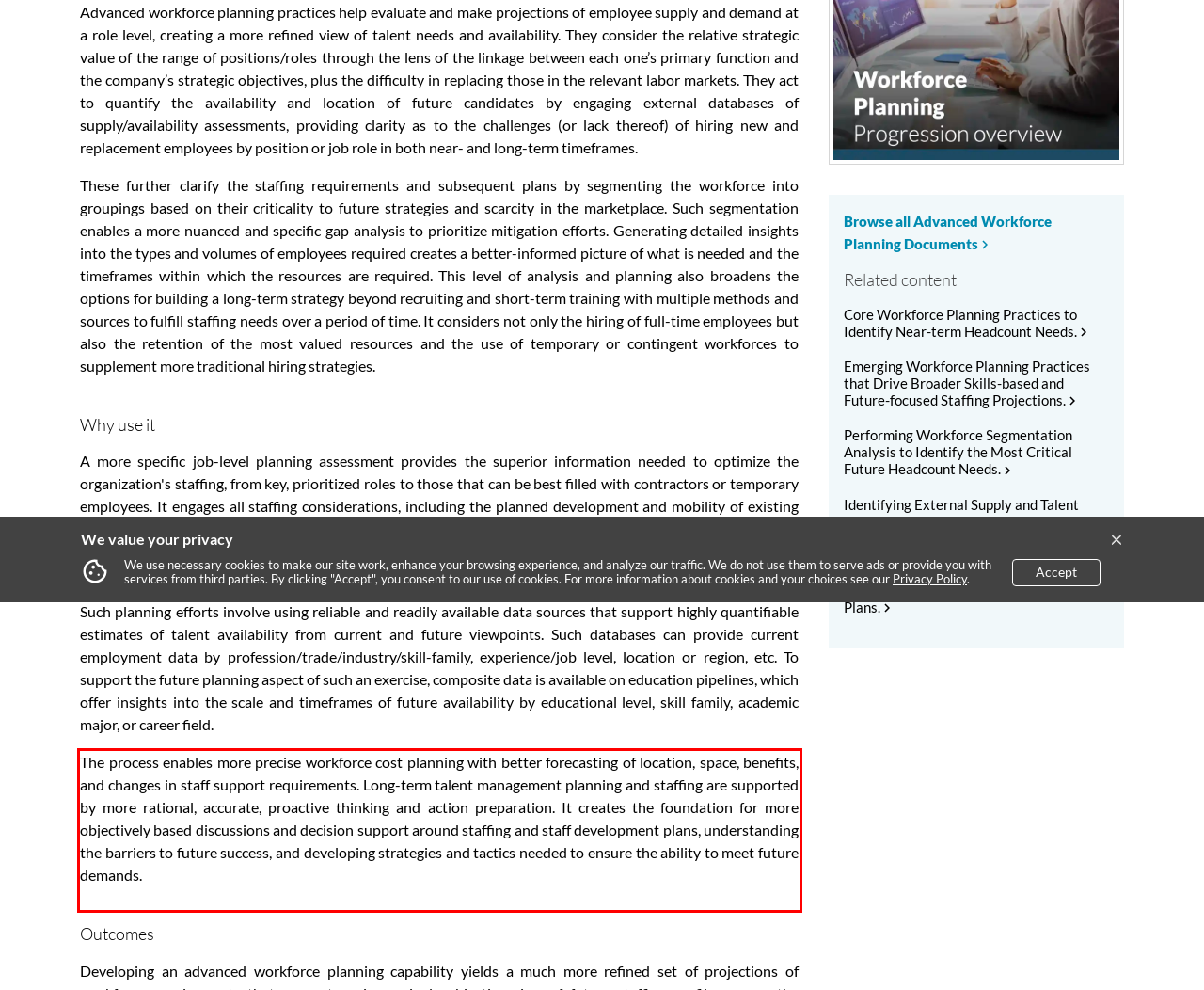Using the webpage screenshot, recognize and capture the text within the red bounding box.

The process enables more precise workforce cost planning with better forecasting of location, space, benefits, and changes in staff support requirements. Long-term talent management planning and staffing are supported by more rational, accurate, proactive thinking and action preparation. It creates the foundation for more objectively based discussions and decision support around staffing and staff development plans, understanding the barriers to future success, and developing strategies and tactics needed to ensure the ability to meet future demands.